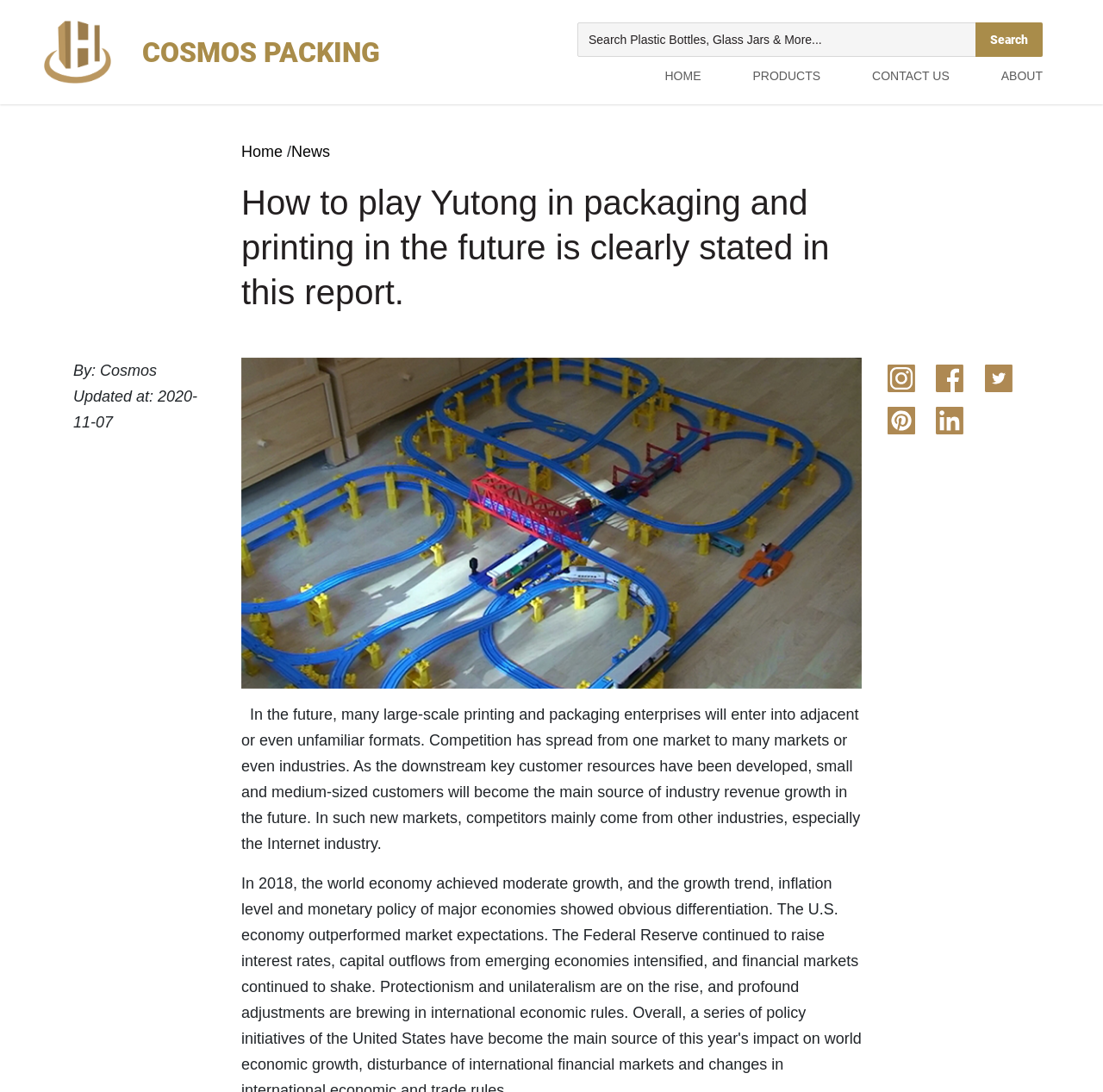Please determine the bounding box coordinates of the element's region to click in order to carry out the following instruction: "Follow the 'linkedin' link". The coordinates should be four float numbers between 0 and 1, i.e., [left, top, right, bottom].

[0.849, 0.373, 0.874, 0.398]